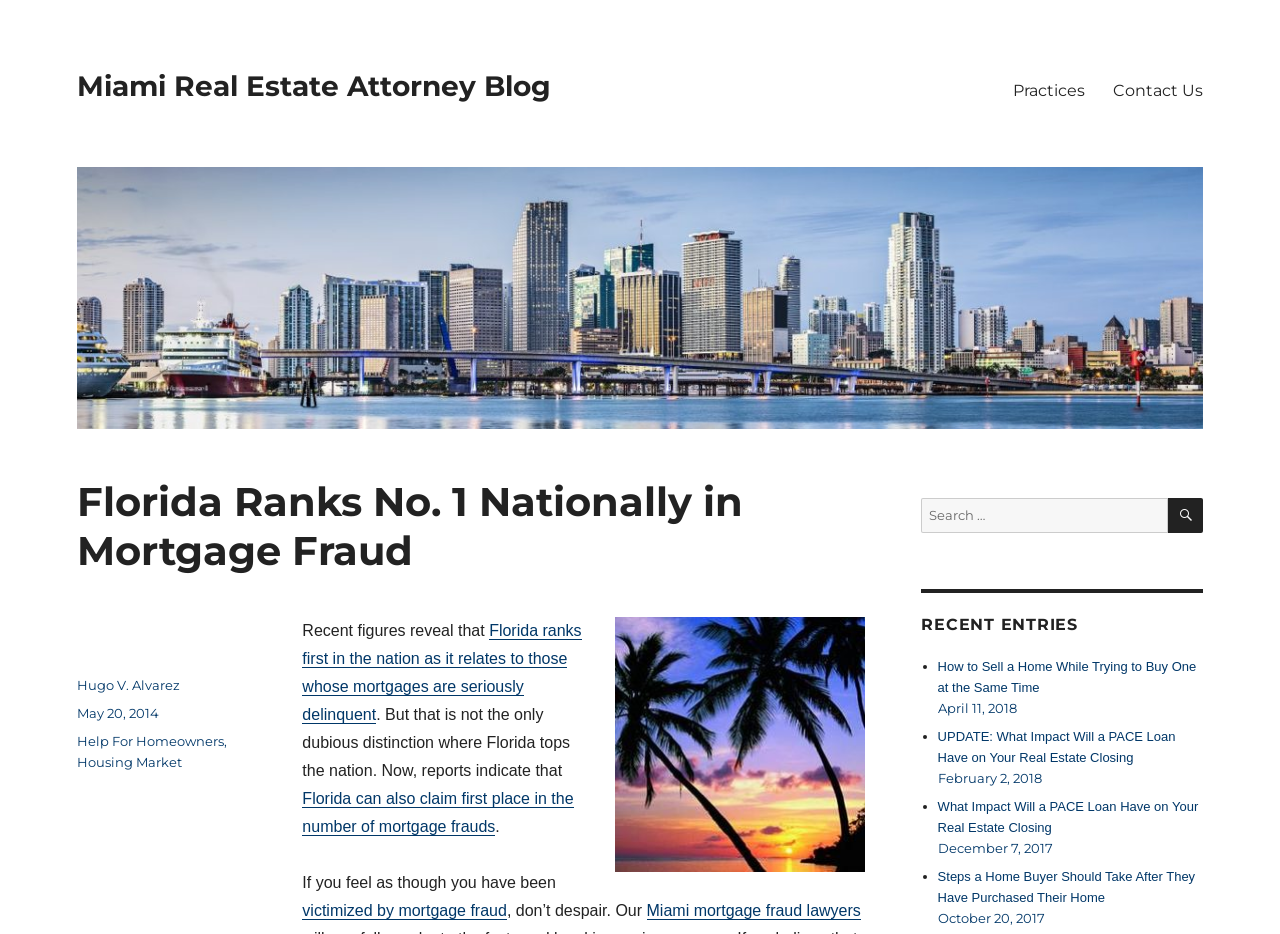Can you find the bounding box coordinates of the area I should click to execute the following instruction: "Read the recent entry 'How to Sell a Home While Trying to Buy One at the Same Time'"?

[0.733, 0.705, 0.935, 0.744]